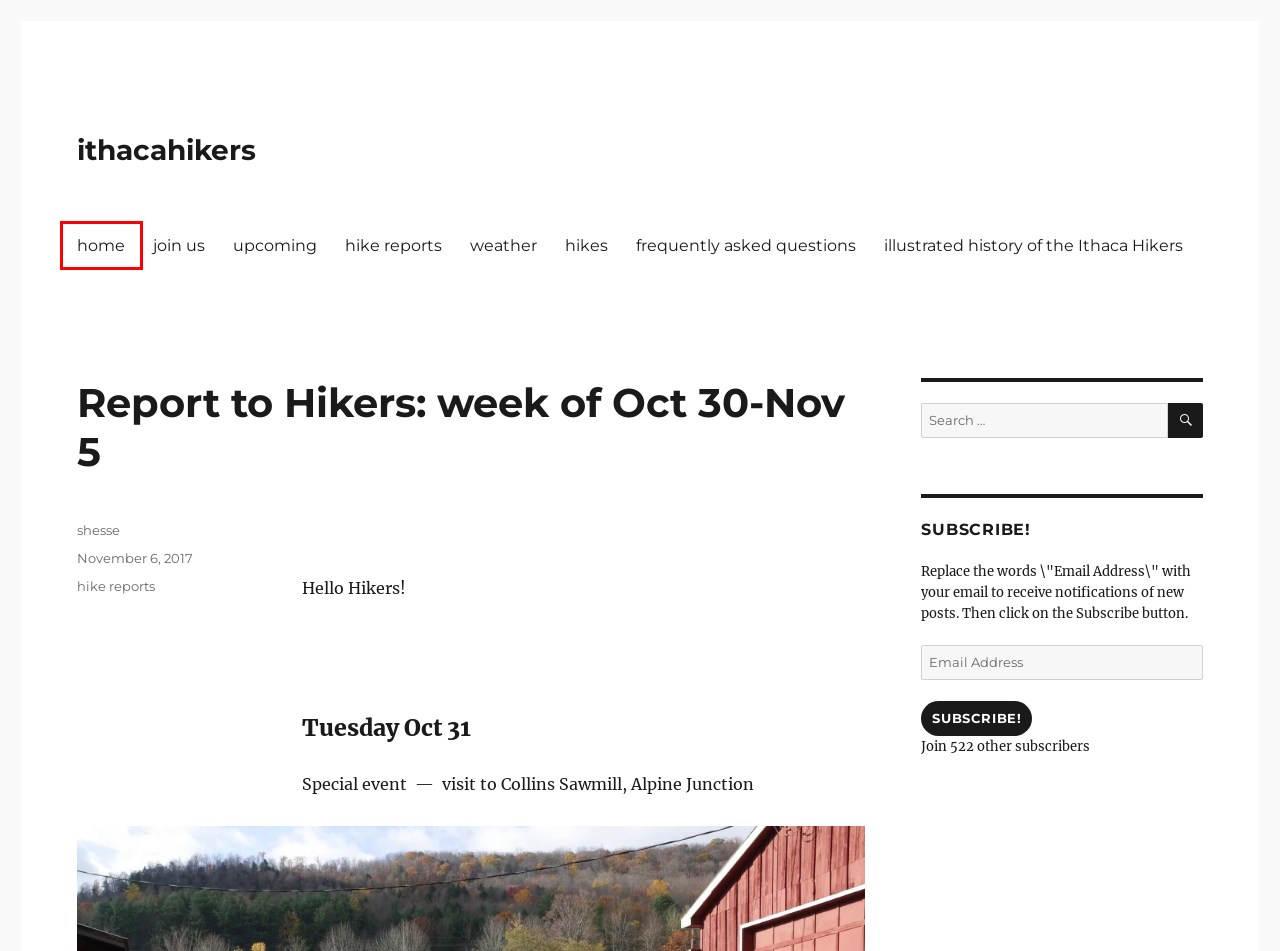You are presented with a screenshot of a webpage with a red bounding box. Select the webpage description that most closely matches the new webpage after clicking the element inside the red bounding box. The options are:
A. hikes – ithacahikers
B. weather – ithacahikers
C. illustrated history of the Ithaca Hikers – ithacahikers
D. shesse – ithacahikers
E. join us – ithacahikers
F. home – ithacahikers
G. ithacahikers
H. frequently asked questions – ithacahikers

F